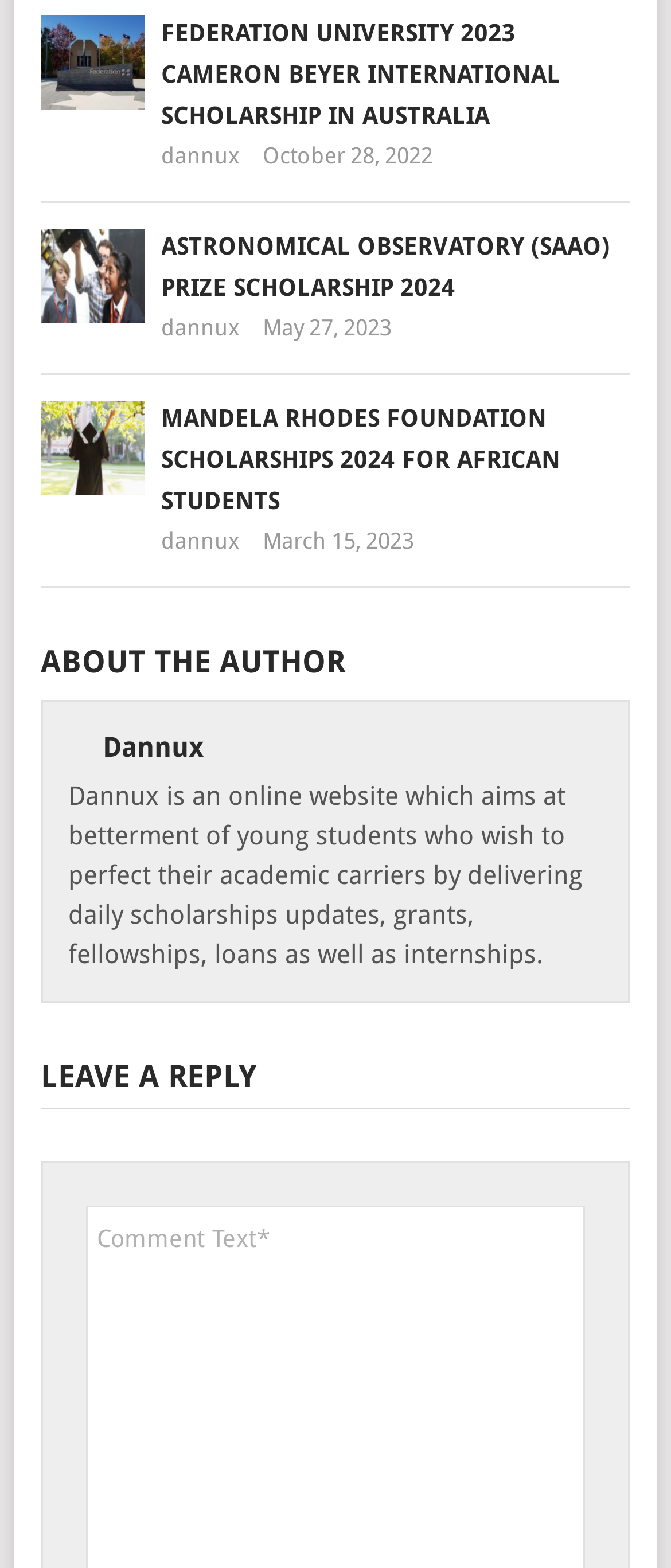Refer to the image and offer a detailed explanation in response to the question: What is the date of the latest scholarship article?

I examined the StaticText elements containing dates and found that the latest date is October 28, 2022, which corresponds to the first scholarship article.